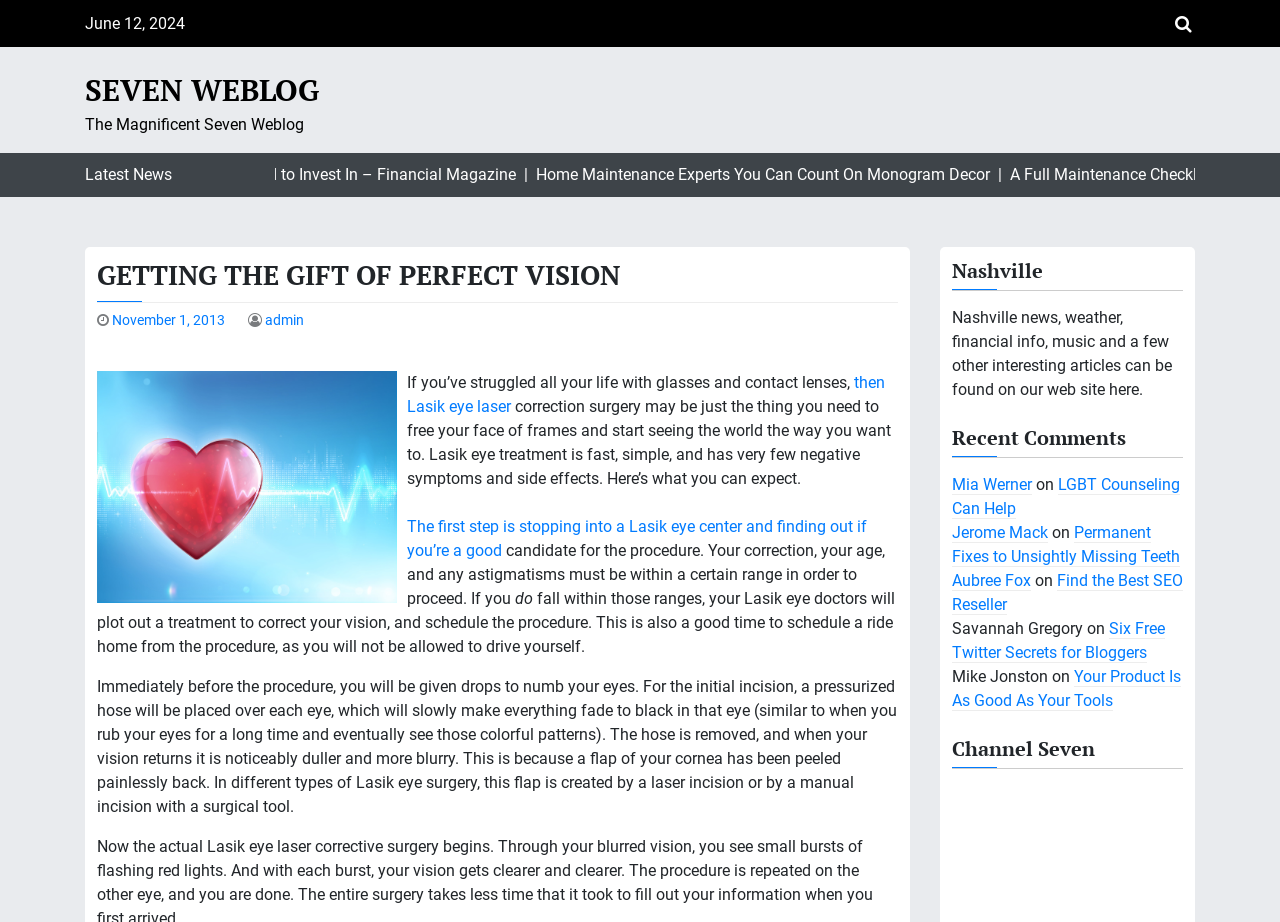With reference to the screenshot, provide a detailed response to the question below:
What is the topic of the article?

I found the answer by reading the text content of the webpage, specifically the sentence 'If you’ve struggled all your life with glasses and contact lenses, then Lasik eye laser correction surgery may be just the thing you need to free your face of frames' which indicates that the topic of the article is Lasik eye surgery.